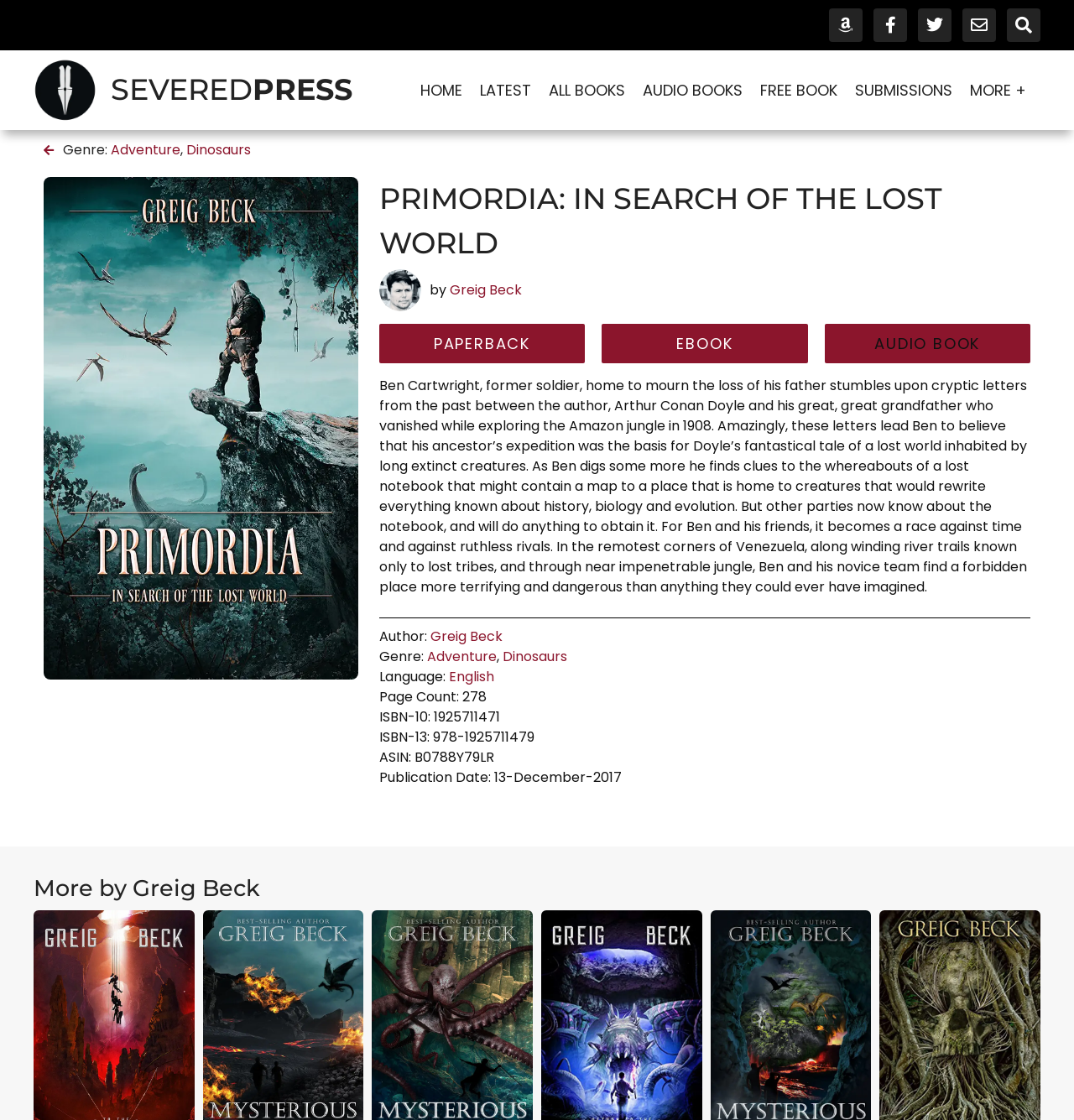Locate the bounding box of the UI element defined by this description: "Free Book". The coordinates should be given as four float numbers between 0 and 1, formatted as [left, top, right, bottom].

[0.702, 0.061, 0.785, 0.1]